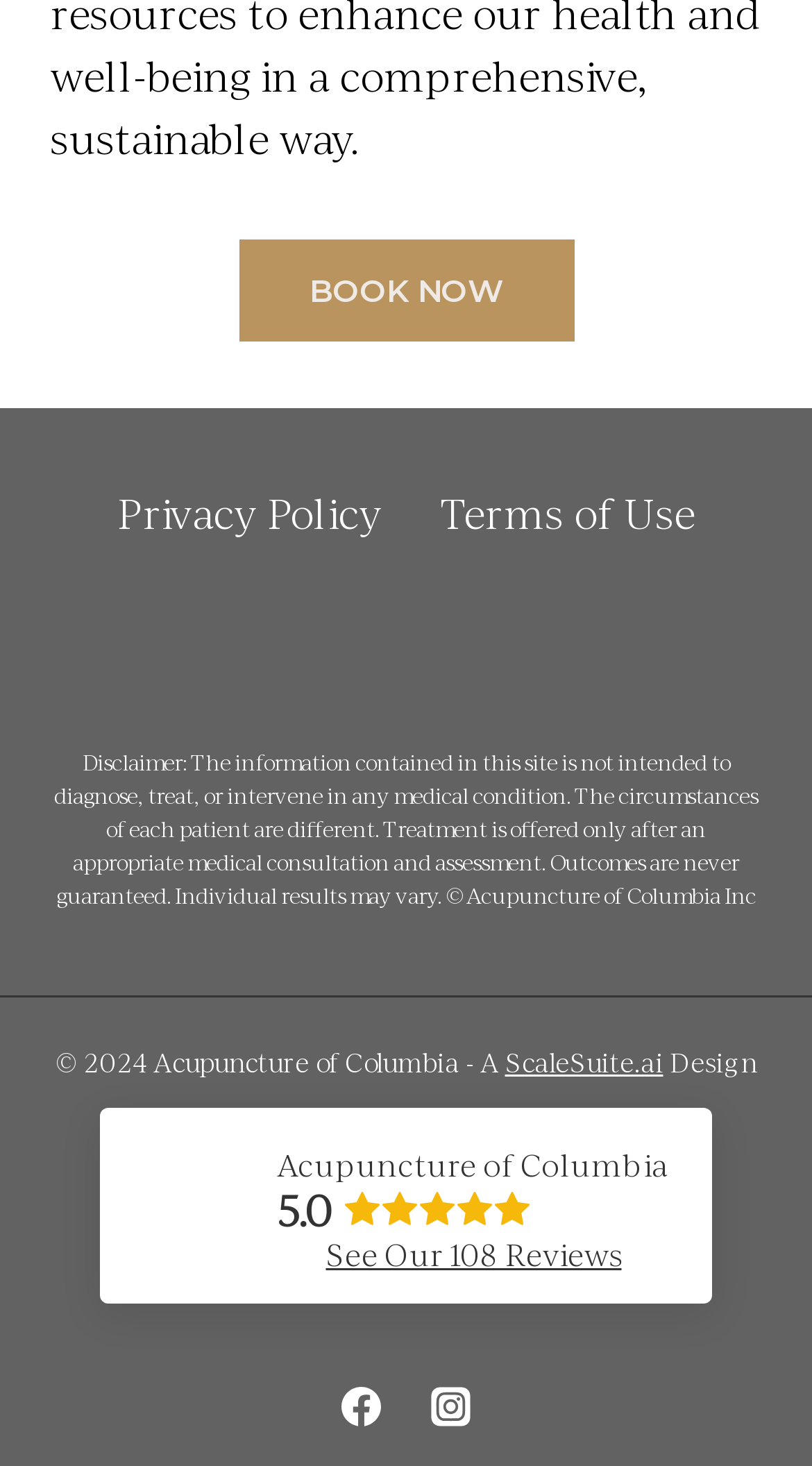Based on the image, provide a detailed and complete answer to the question: 
What is the text on the top-right button?

I found the top-right button by looking at the bounding box coordinates of each element. The element with the highest y1 value and closest to x=1 is the top-right element. In this case, it's the 'BOOK NOW' link with coordinates [0.294, 0.163, 0.706, 0.233].